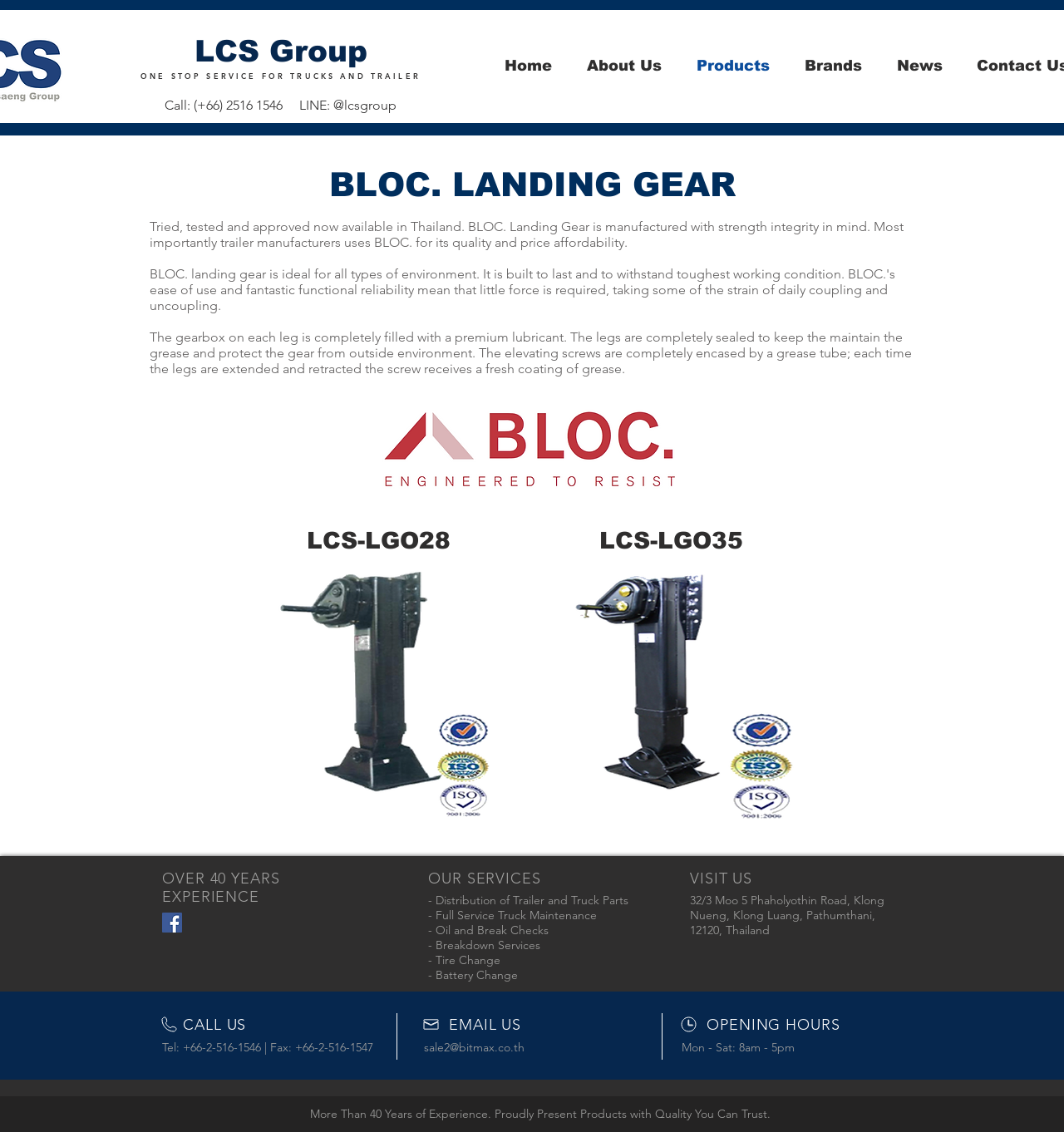Please provide the bounding box coordinates in the format (top-left x, top-left y, bottom-right x, bottom-right y). Remember, all values are floating point numbers between 0 and 1. What is the bounding box coordinate of the region described as: News

[0.827, 0.046, 0.902, 0.07]